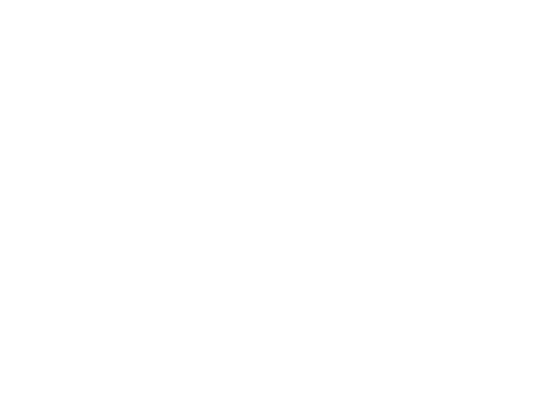Describe all the important aspects and features visible in the image.

This image features a Toner PET Bottle designed by GUANGZHOU REGENT PACKAGING CO., LTD. Specifically, it showcases a sleek 200ml plastic bottle that is both functional and aesthetically pleasing. The bottle is crafted from durable PET material, making it a reliable choice for cosmetic products. Its elegant design enhances any beauty routine, offering a perfect solution for toner needs. The company emphasizes quality and competitive pricing, catering to wholesale customers looking for effective and stylish packaging options for their products.